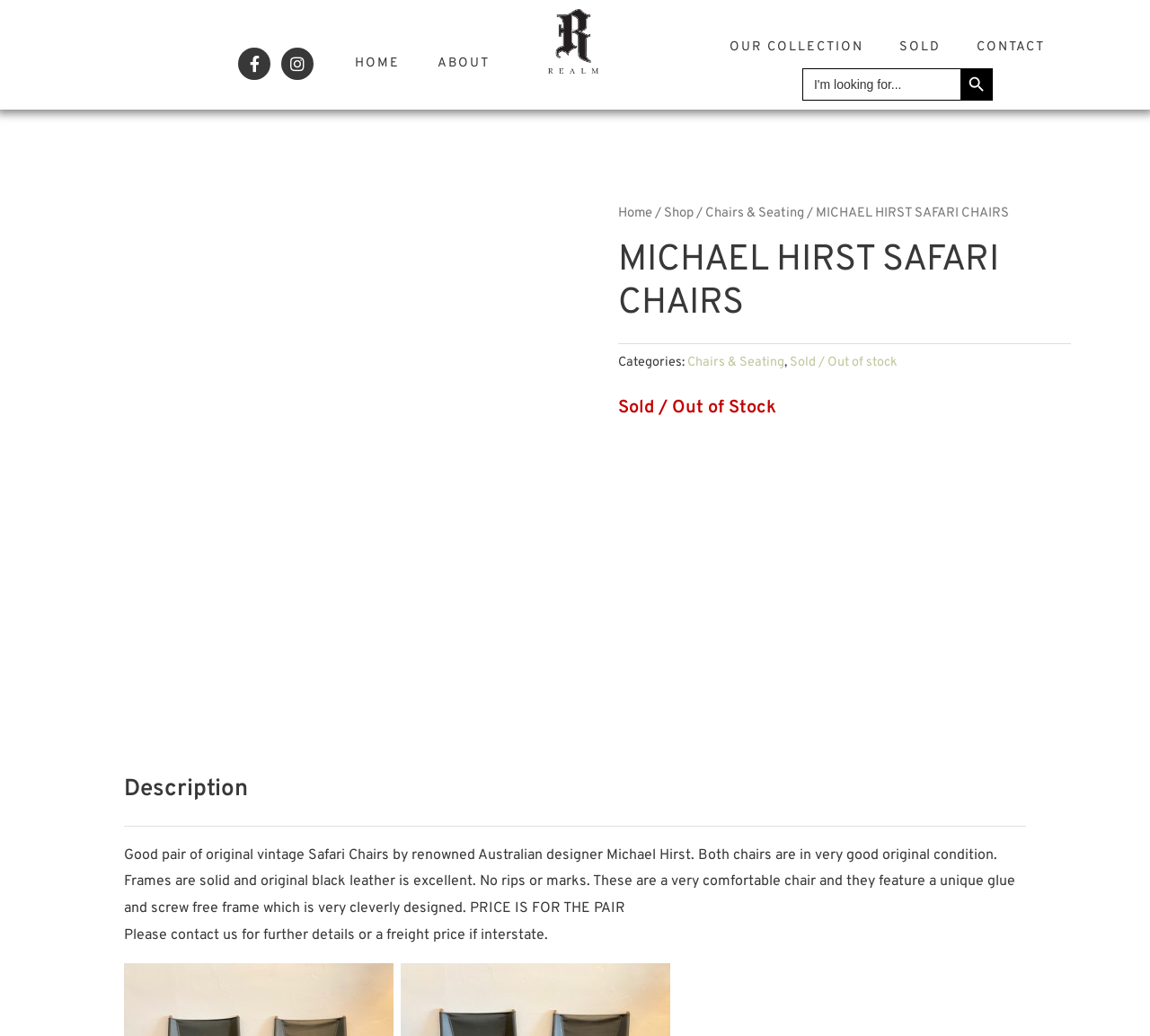Please give the bounding box coordinates of the area that should be clicked to fulfill the following instruction: "Contact us". The coordinates should be in the format of four float numbers from 0 to 1, i.e., [left, top, right, bottom].

[0.833, 0.026, 0.924, 0.066]